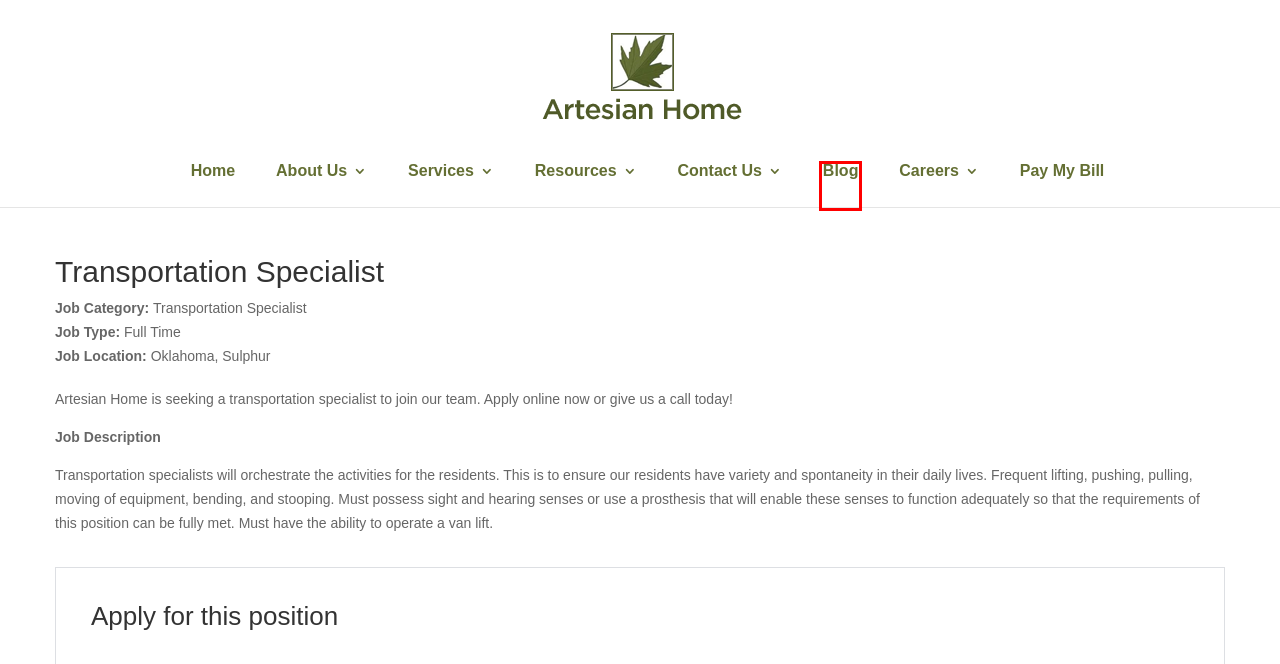You see a screenshot of a webpage with a red bounding box surrounding an element. Pick the webpage description that most accurately represents the new webpage after interacting with the element in the red bounding box. The options are:
A. Terms and Conditions - Artesian Home
B. Site Map - Artesian Home
C. Careers - Artesian Home
D. Pay My Bill - Artesian Home
E. Privacy Policy - Artesian Home
F. Web Accessibility - Artesian Home
G. Home - Artesian Home
H. Blog - Artesian Home

H